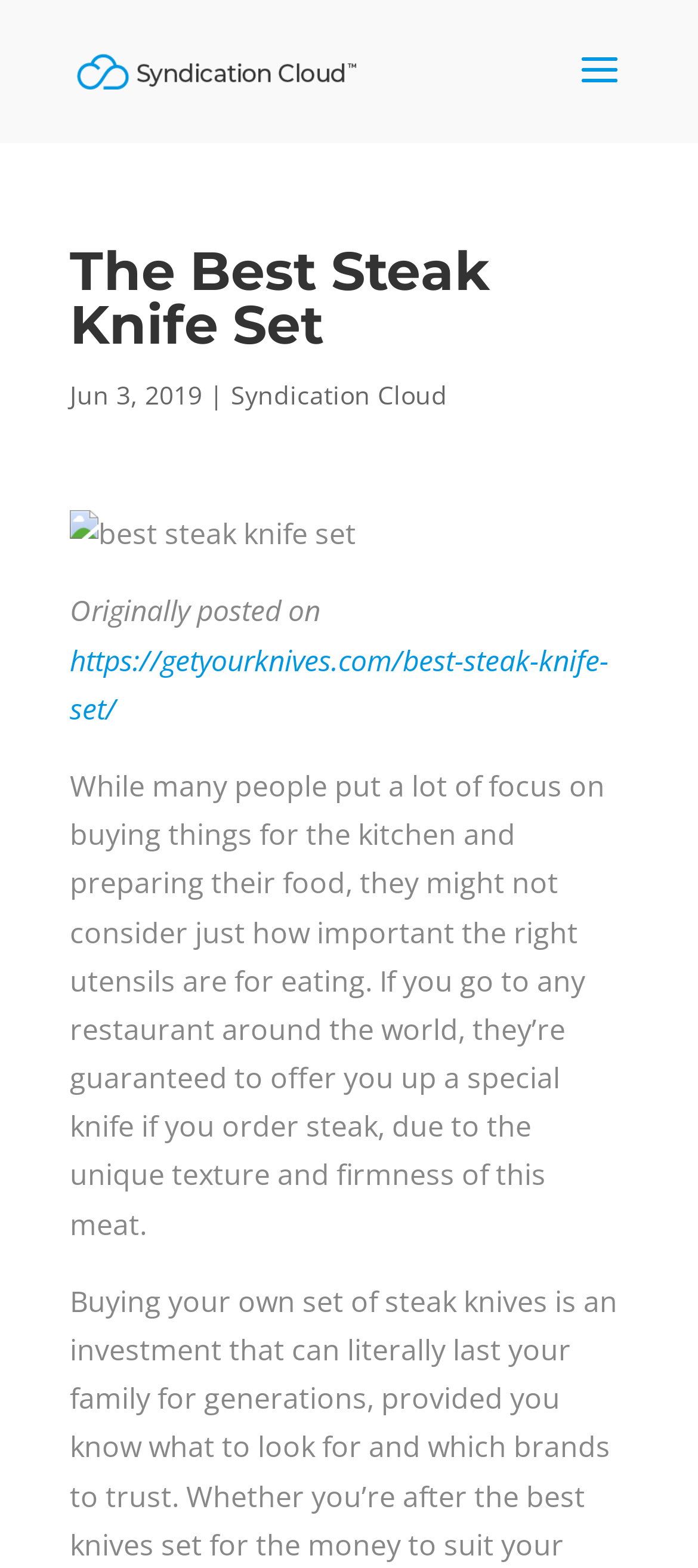Identify the bounding box for the UI element described as: "alt="Syndication Cloud"". Ensure the coordinates are four float numbers between 0 and 1, formatted as [left, top, right, bottom].

[0.11, 0.033, 0.51, 0.055]